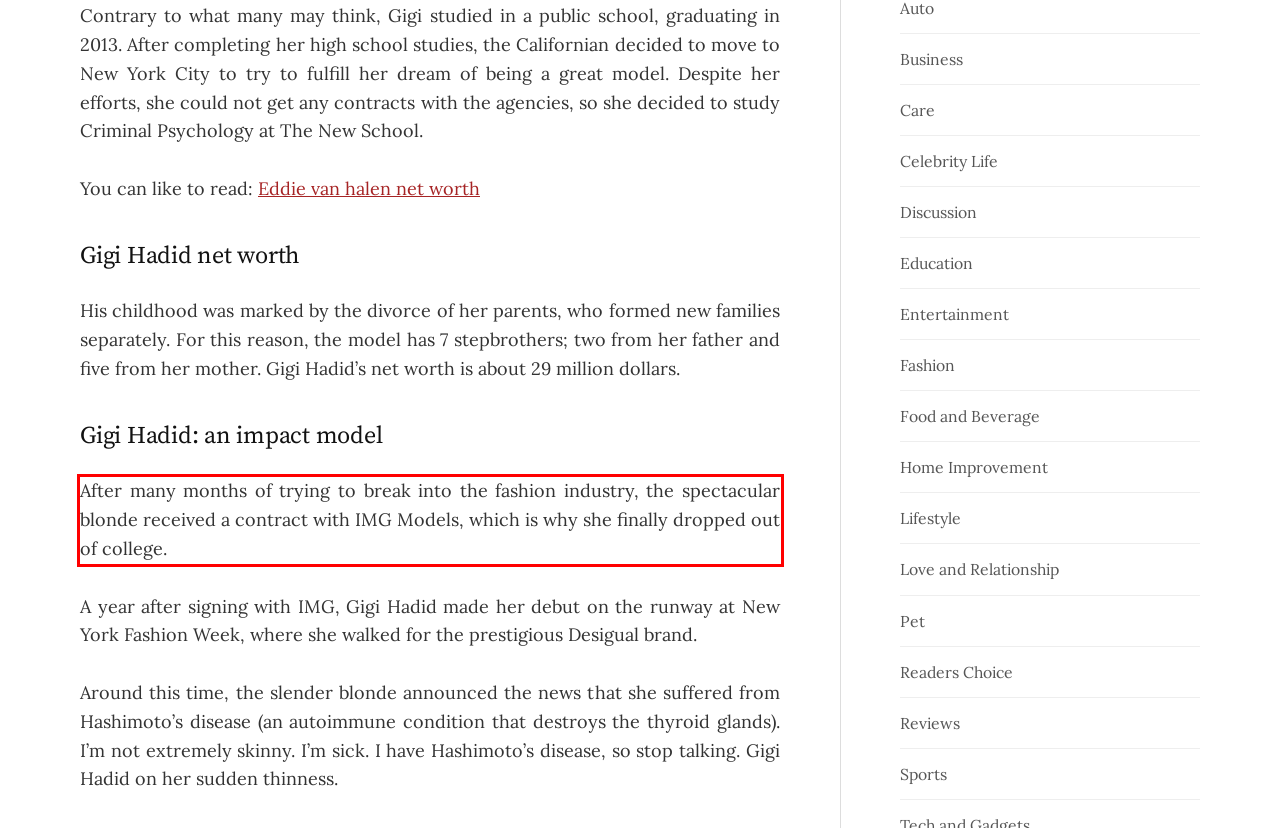Look at the webpage screenshot and recognize the text inside the red bounding box.

After many months of trying to break into the fashion industry, the spectacular blonde received a contract with IMG Models, which is why she finally dropped out of college.